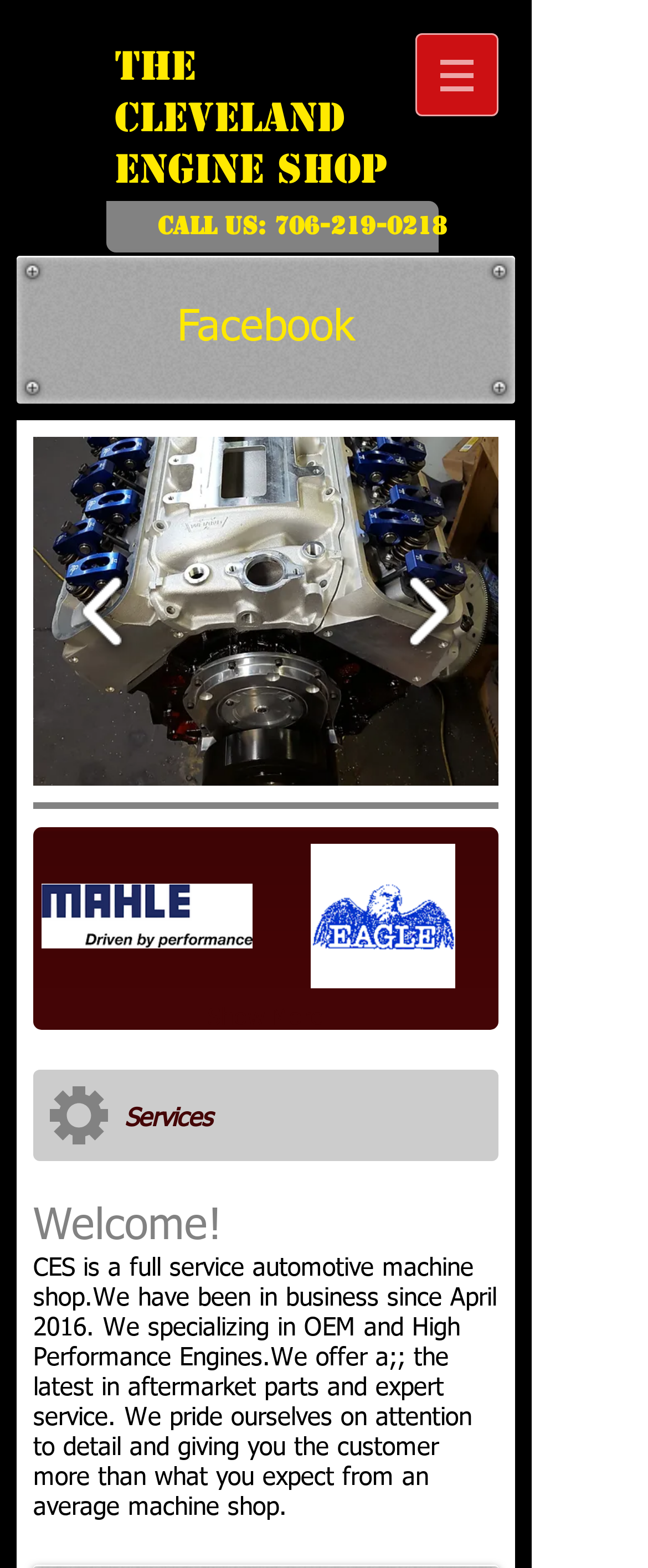Create an elaborate caption for the webpage.

The webpage is about Cleveland Engine Shop, an automotive machine shop. At the top, there is a heading with the shop's name, "The Cleveland Engine Shop", which is also a link. Below it, there is a navigation menu labeled "Site" with a button that has a popup menu. To the right of the navigation menu, there is an image.

On the left side of the page, there is a heading with a phone number, "Call us: 706-219-0218", which is also a link. Below it, there is a link to Facebook. 

In the middle of the page, there is a slideshow gallery with two buttons to navigate through the images. The gallery takes up most of the page's width. Below the gallery, there is a region labeled "Matrix gallery" with two images side by side. There is also a "Show More" button.

At the bottom of the page, there is a button labeled "Services" and a heading that says "Welcome!". Below the welcome heading, there is a paragraph of text that describes the shop's services and specialties.